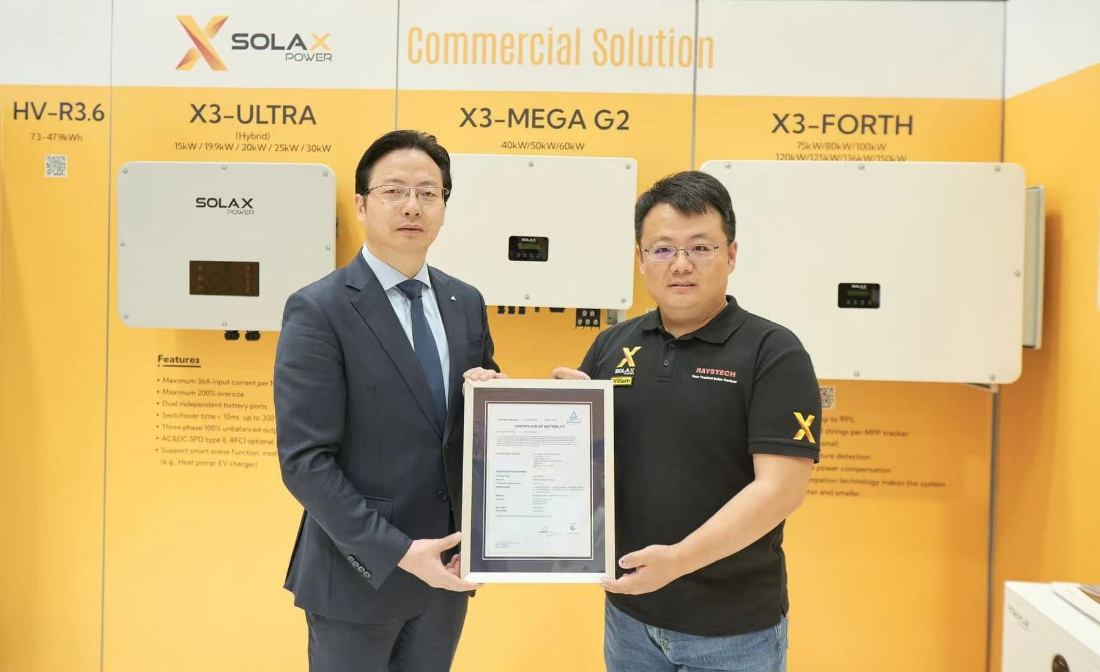Please reply to the following question using a single word or phrase: 
What is the purpose of the display?

Showcasing innovative energy solutions